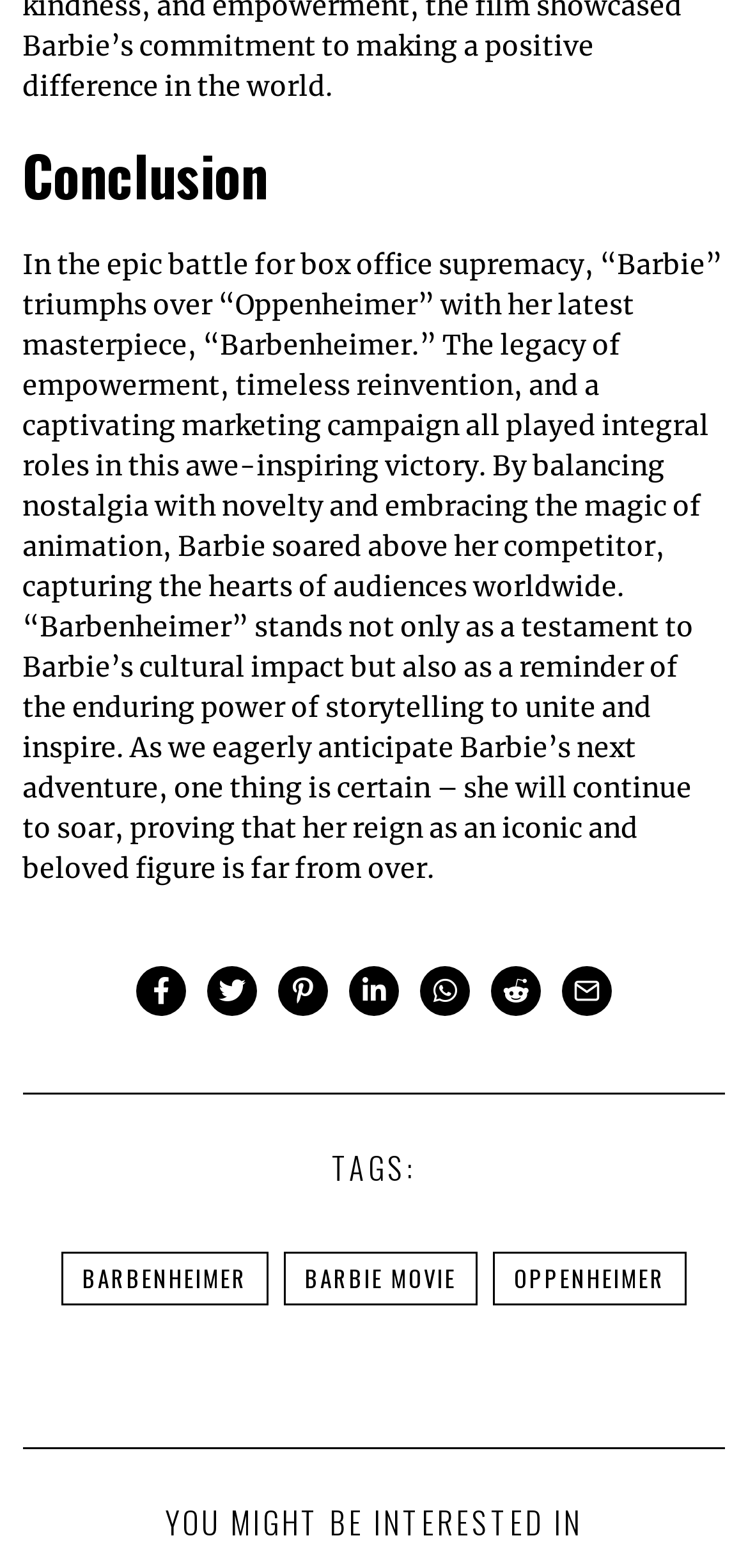Identify the bounding box coordinates of the region I need to click to complete this instruction: "Click the share icon".

[0.182, 0.616, 0.249, 0.648]